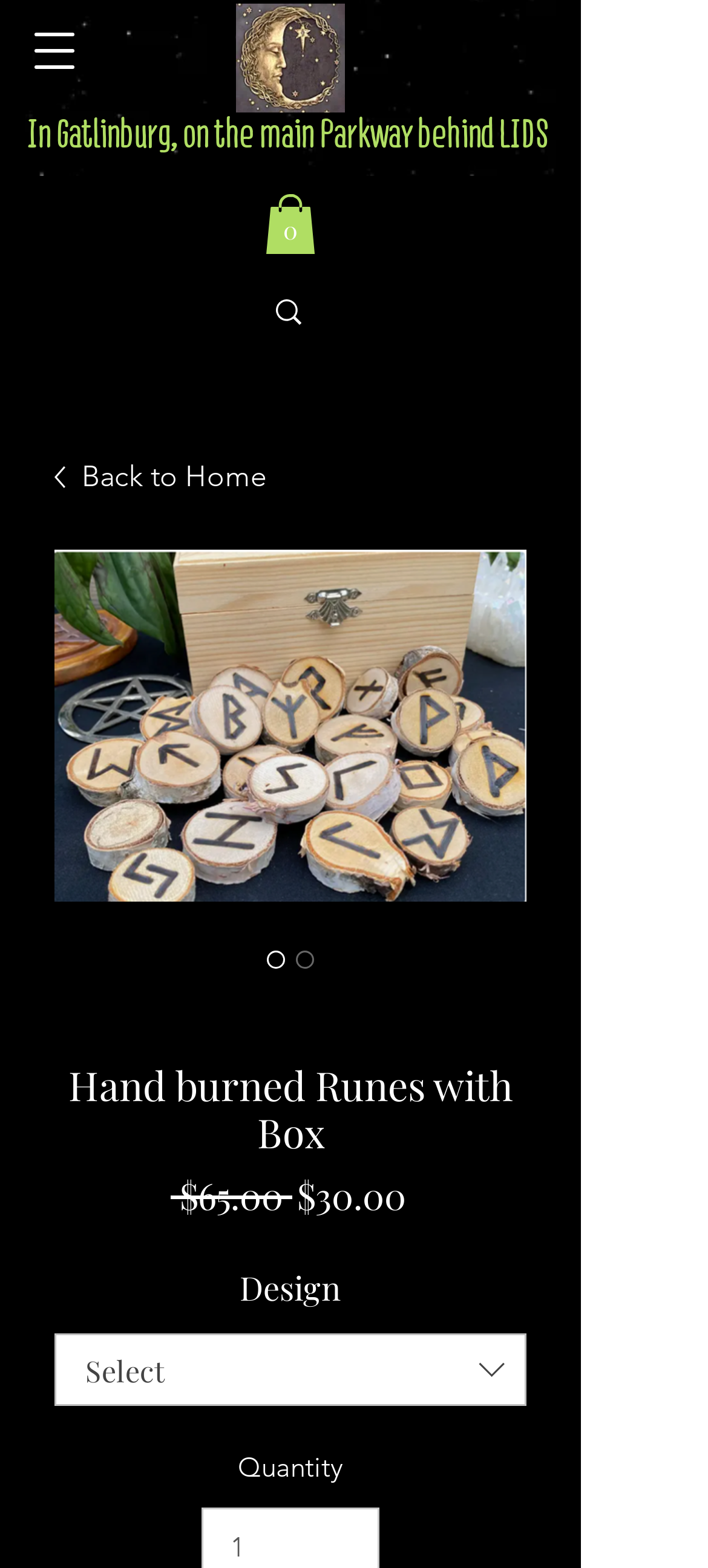Given the element description Back to Home, specify the bounding box coordinates of the corresponding UI element in the format (top-left x, top-left y, bottom-right x, bottom-right y). All values must be between 0 and 1.

[0.077, 0.287, 0.744, 0.322]